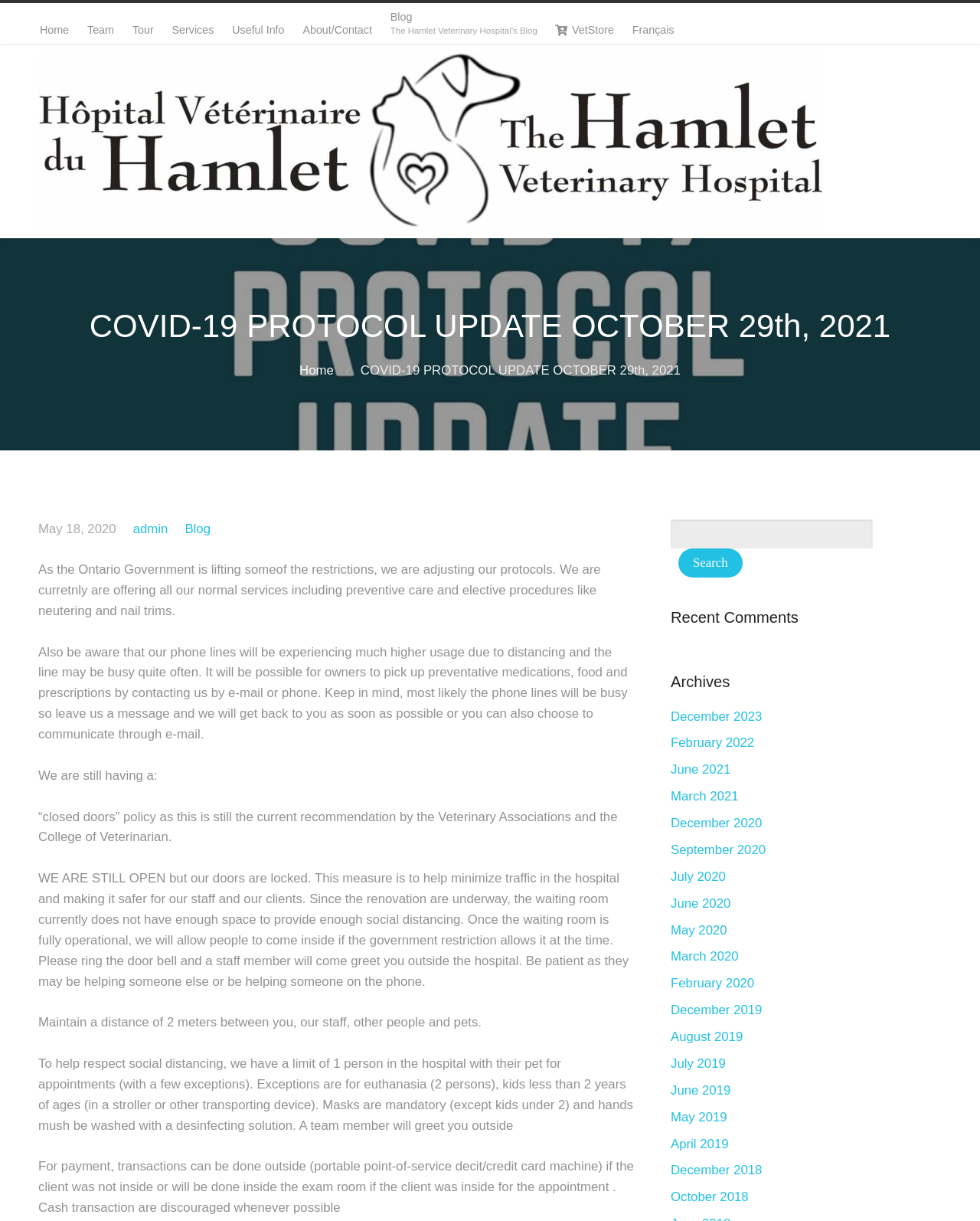Locate the heading on the webpage and return its text.

COVID-19 PROTOCOL UPDATE OCTOBER 29th, 2021